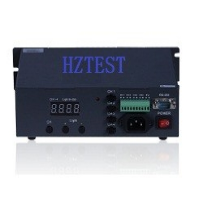Explain the image thoroughly, highlighting all key elements.

The image features the Datalogic constant voltage controller, a device designed to regulate voltage levels for various applications. It showcases a compact and functional design, with clear digital displays that indicate operational settings. The front panel is equipped with multiple indicator lights, control buttons, and ports for connectivity, catering to a range of power management needs. Notably, the prominent "HZTEST" label suggests its specific brand or model designation. This controller is essential in applications requiring stable and precise voltage control, enhancing system reliability and performance.